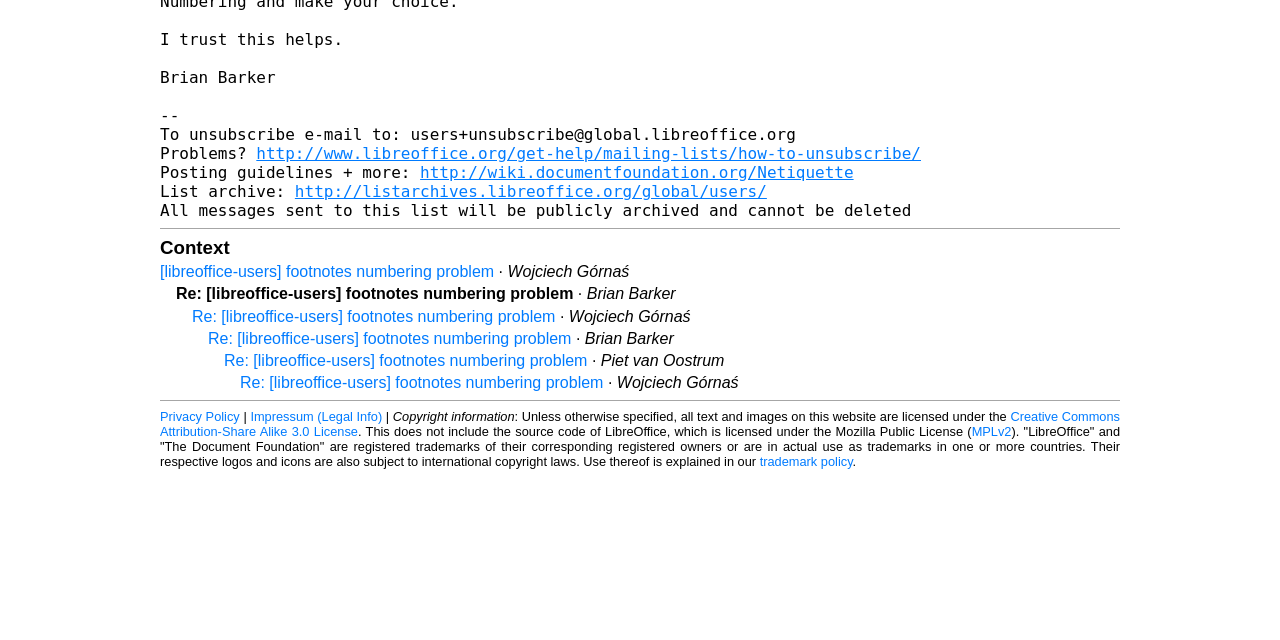Find the coordinates for the bounding box of the element with this description: "trademark policy".

[0.593, 0.71, 0.666, 0.733]